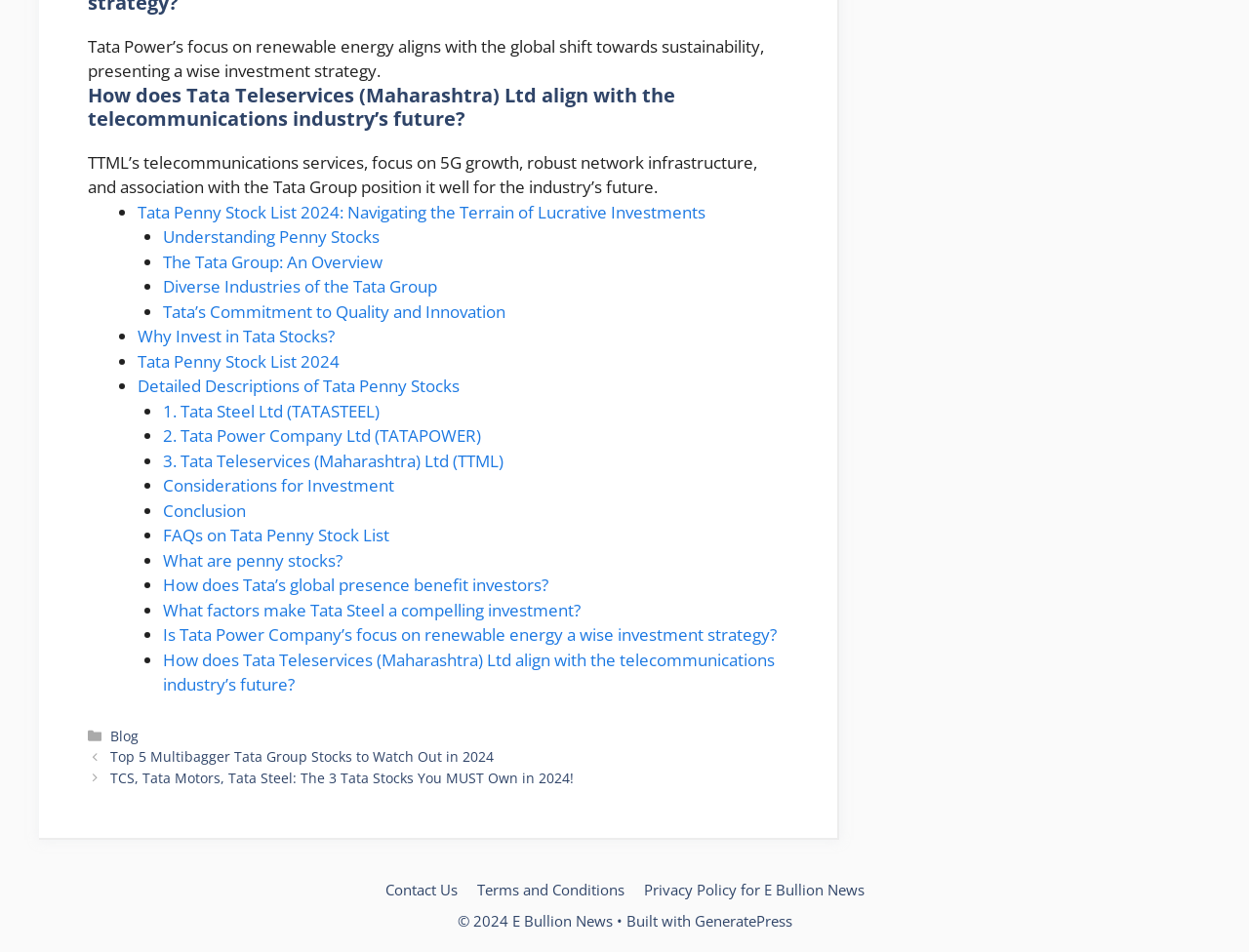Determine the bounding box coordinates of the clickable region to follow the instruction: "Read 'How does Tata Teleservices (Maharashtra) Ltd align with the telecommunications industry’s future?'".

[0.07, 0.088, 0.631, 0.137]